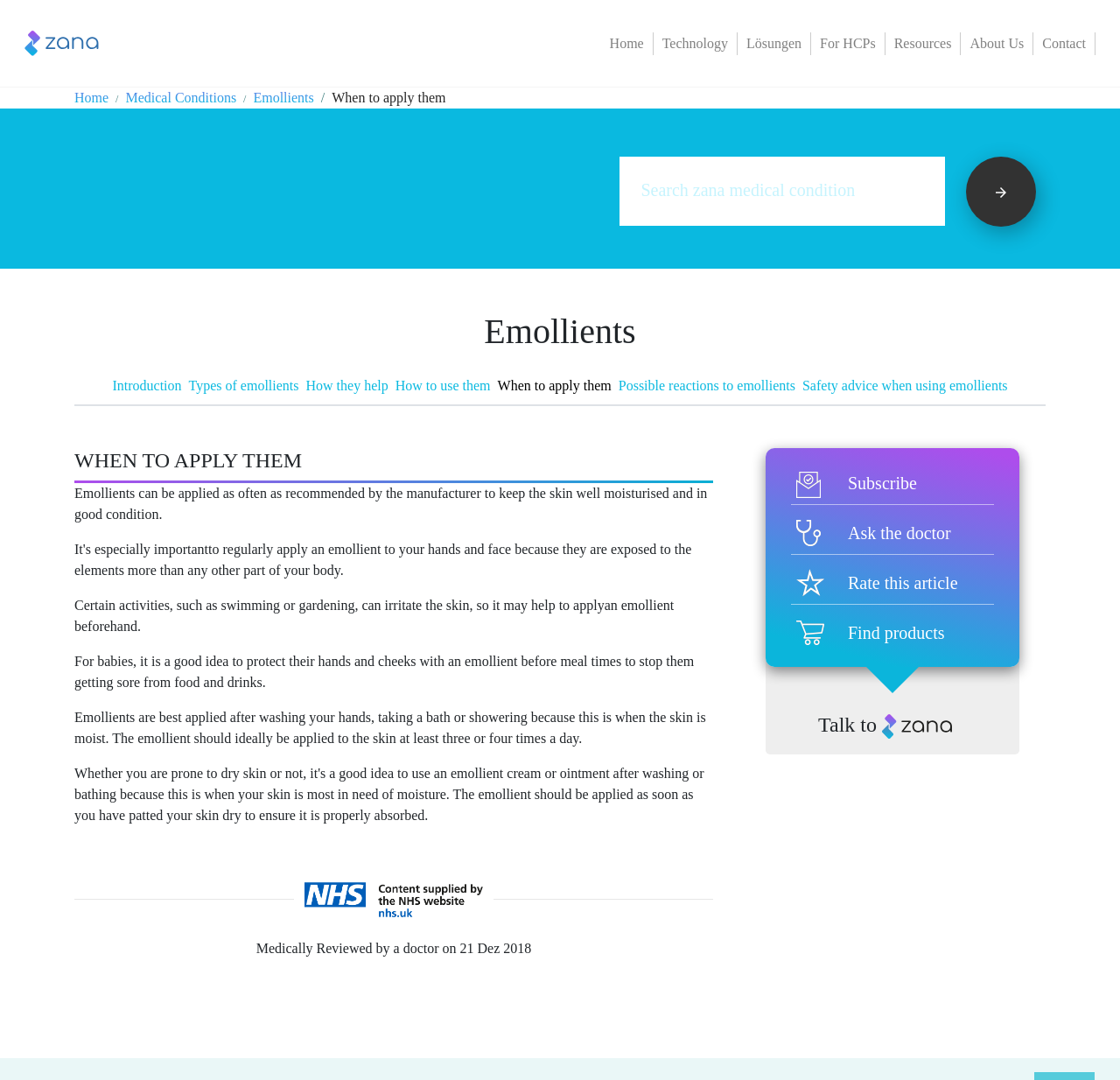How often should emollients be applied?
Could you please answer the question thoroughly and with as much detail as possible?

The webpage suggests that emollients are best applied after washing your hands, taking a bath or showering, and should ideally be applied to the skin at least three or four times a day.